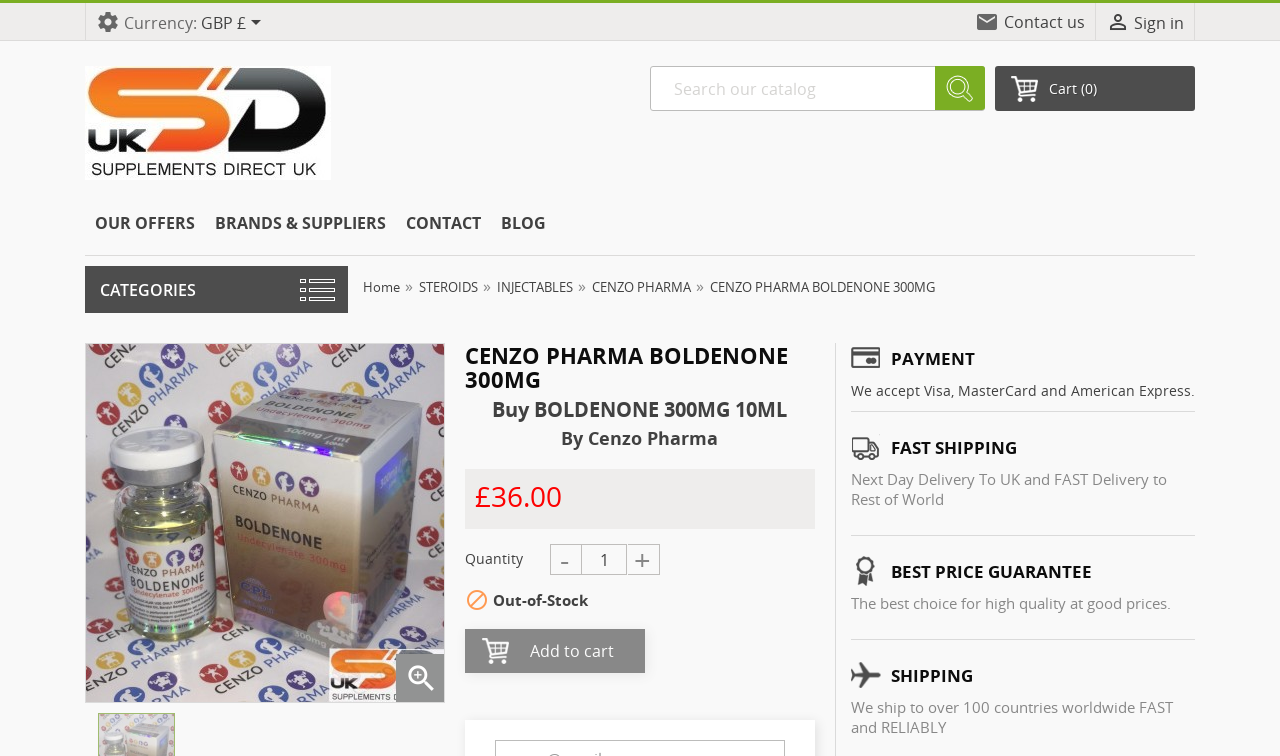What payment methods are accepted on this website?
Provide a thorough and detailed answer to the question.

I found the payment methods accepted on this website by looking at the payment information section, where it says 'We accept Visa, MasterCard and American Express.' This indicates that the website accepts these three payment methods.